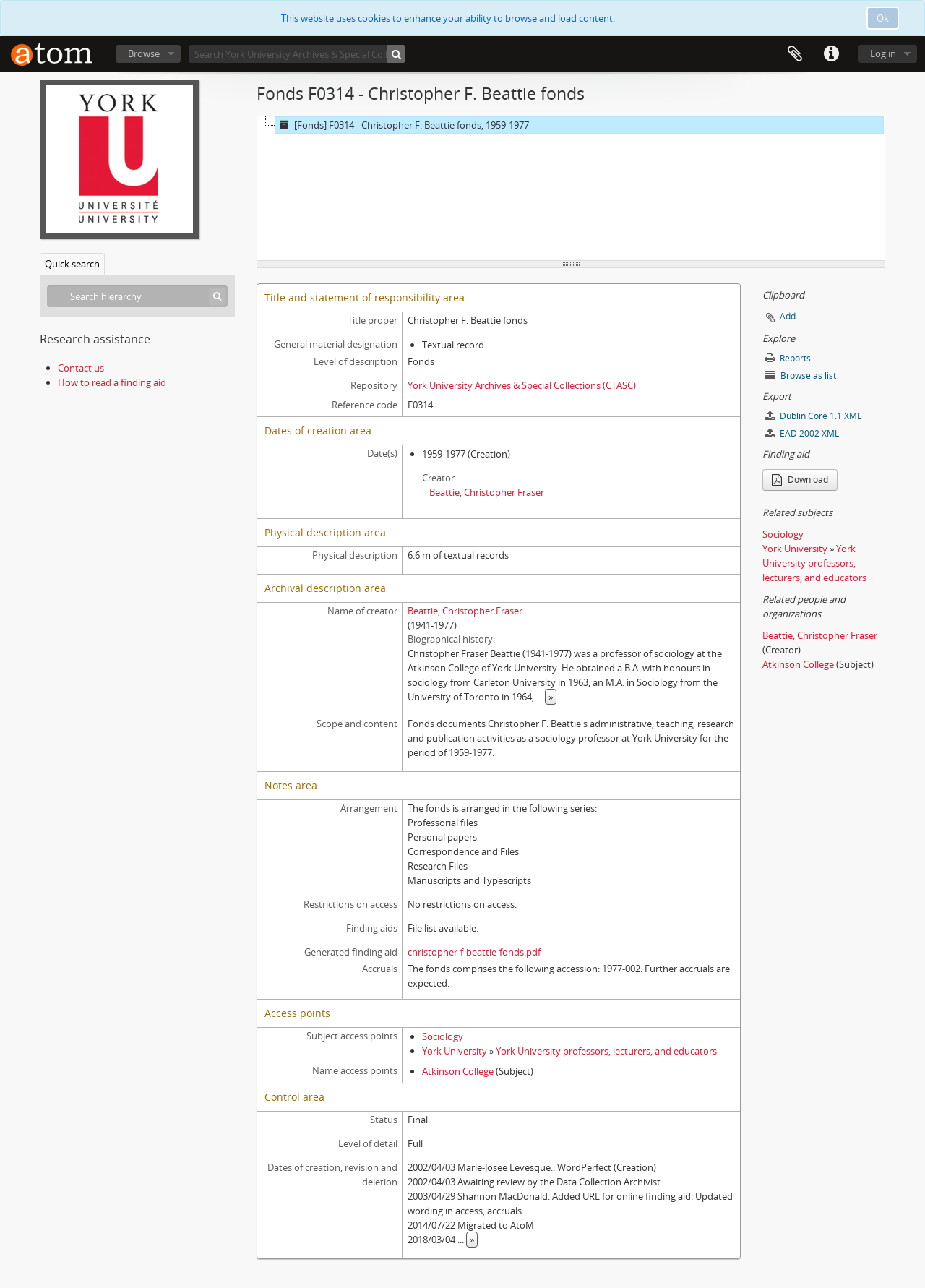Please determine the bounding box coordinates of the section I need to click to accomplish this instruction: "Browse".

[0.125, 0.035, 0.195, 0.049]